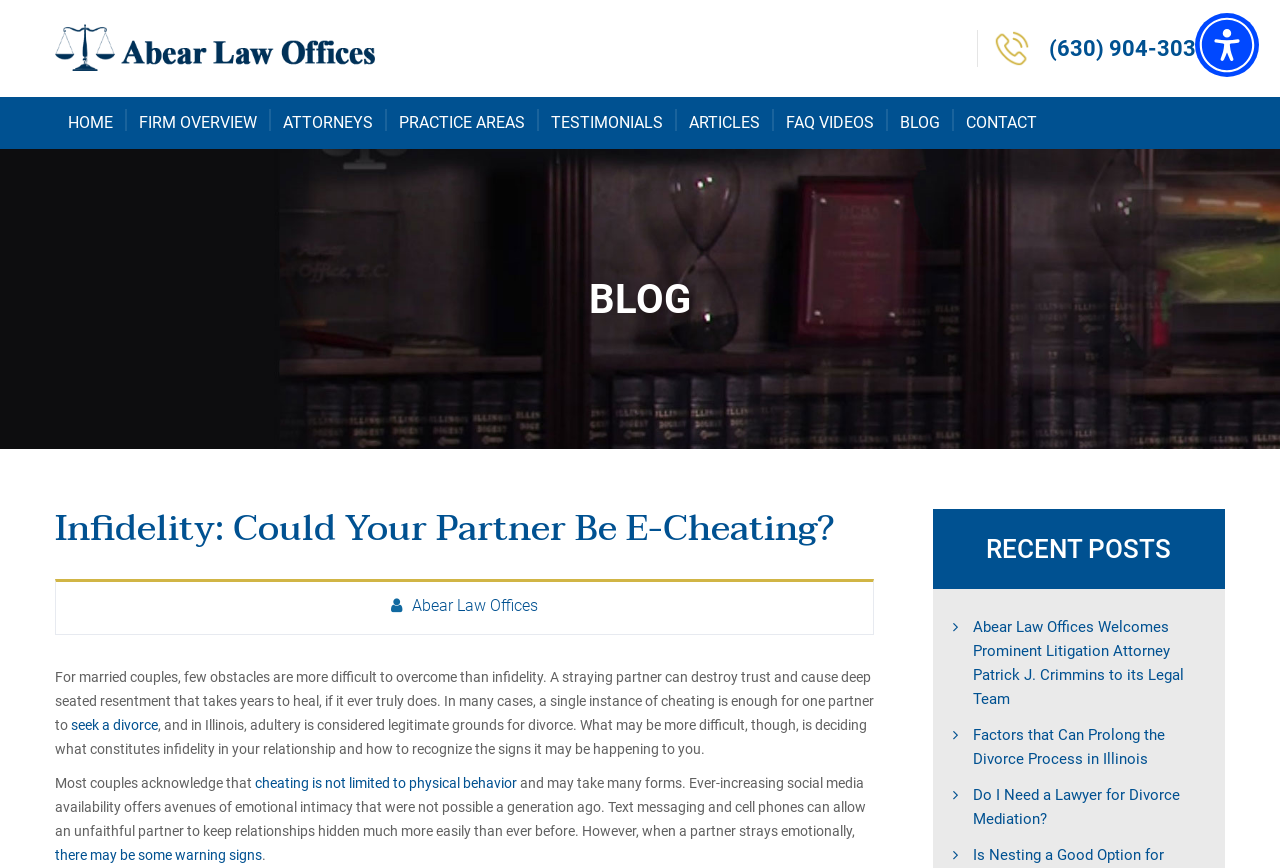Indicate the bounding box coordinates of the element that must be clicked to execute the instruction: "Go to the home page". The coordinates should be given as four float numbers between 0 and 1, i.e., [left, top, right, bottom].

None